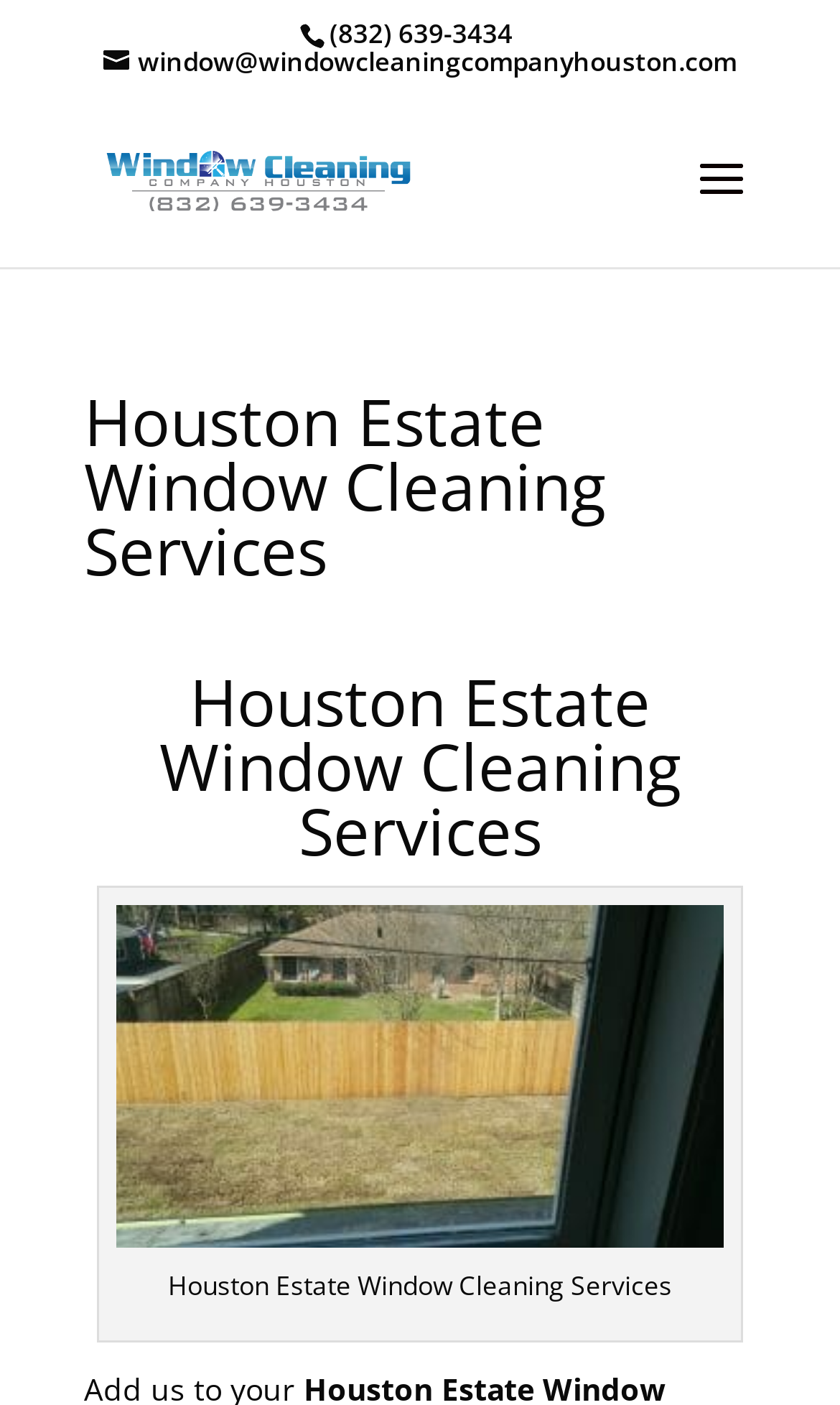Describe the webpage in detail, including text, images, and layout.

The webpage is about Houston Estate Window Cleaning Services, with a prominent heading displaying the company name at the top center of the page. Below the heading, there is a phone number, (832) 639-3434, located near the top left corner. 

To the right of the phone number, there is a link to contact the company via email, represented by an envelope icon, followed by the text "window@windowcleaningcompanyhouston.com". 

Further down, there is another link with the text "Window Cleaning Company Houston", accompanied by a small image with the same name. This link is positioned near the top center of the page.

At the bottom center of the page, there is a large image with a caption, described as "Houston Estate Window Cleaning Services". This image takes up a significant portion of the page, spanning from the left to the right side.